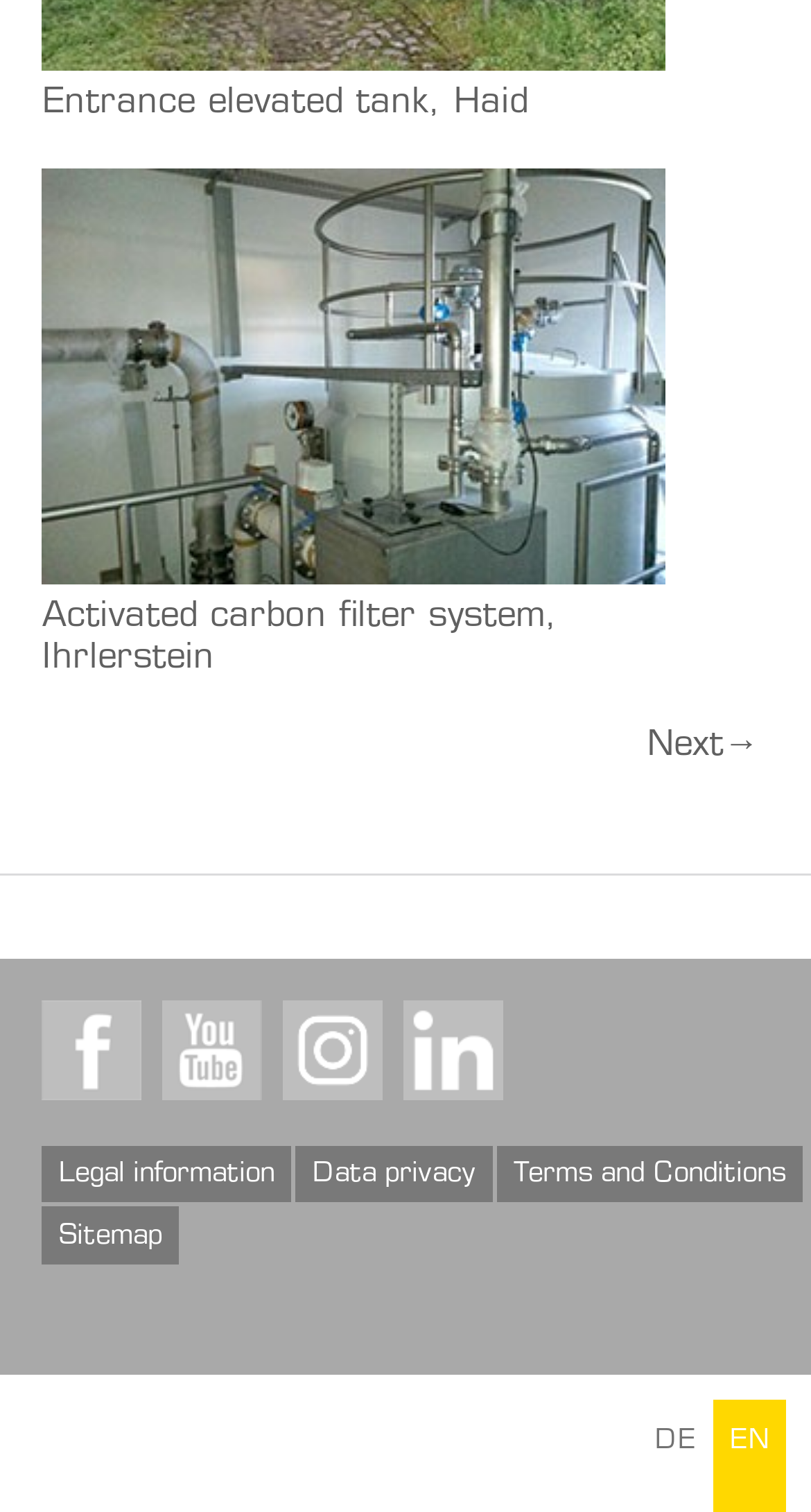How many social media links are there?
Refer to the image and provide a one-word or short phrase answer.

4